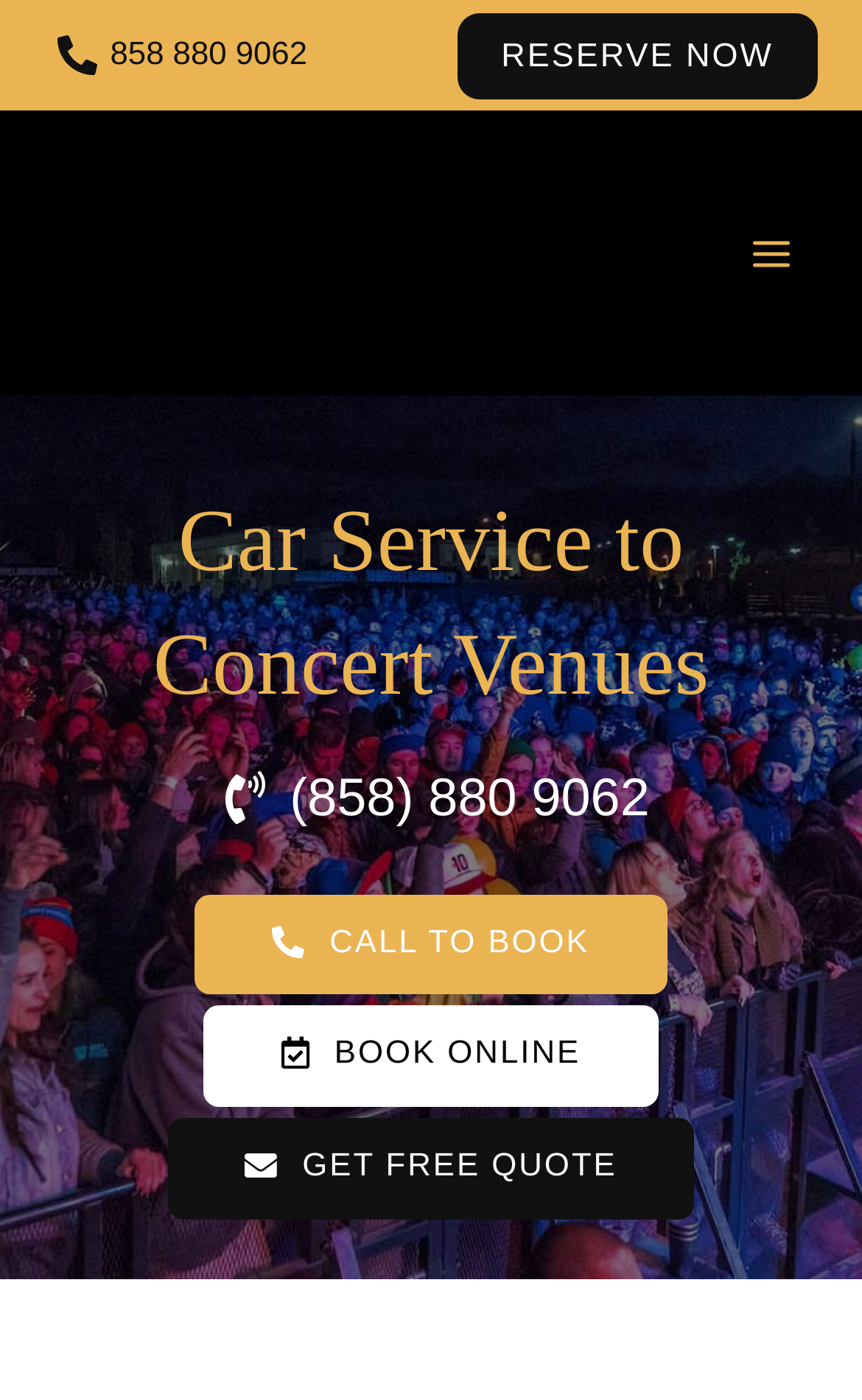Detail the various sections and features present on the webpage.

The webpage is about Pompeii Limousine's car service to concert venues. At the top left, there is a link with a phone number "858" accompanied by a small image and the text "858 880 9062". Below this, there is a link to "Pompeii Limousine Car Service" with a larger image. 

On the right side, there is a prominent call-to-action link "RESERVE NOW". 

At the top right corner, there is a button labeled "MAIN MENU" which, when expanded, reveals a menu with a heading "Car Service to Concert Venues". Below this heading, there are three links: a phone number "(858) 880 9062", "CALL TO BOOK", "BOOK ONLINE", and "GET FREE QUOTE". These links are positioned vertically, with the phone number at the top and "GET FREE QUOTE" at the bottom.